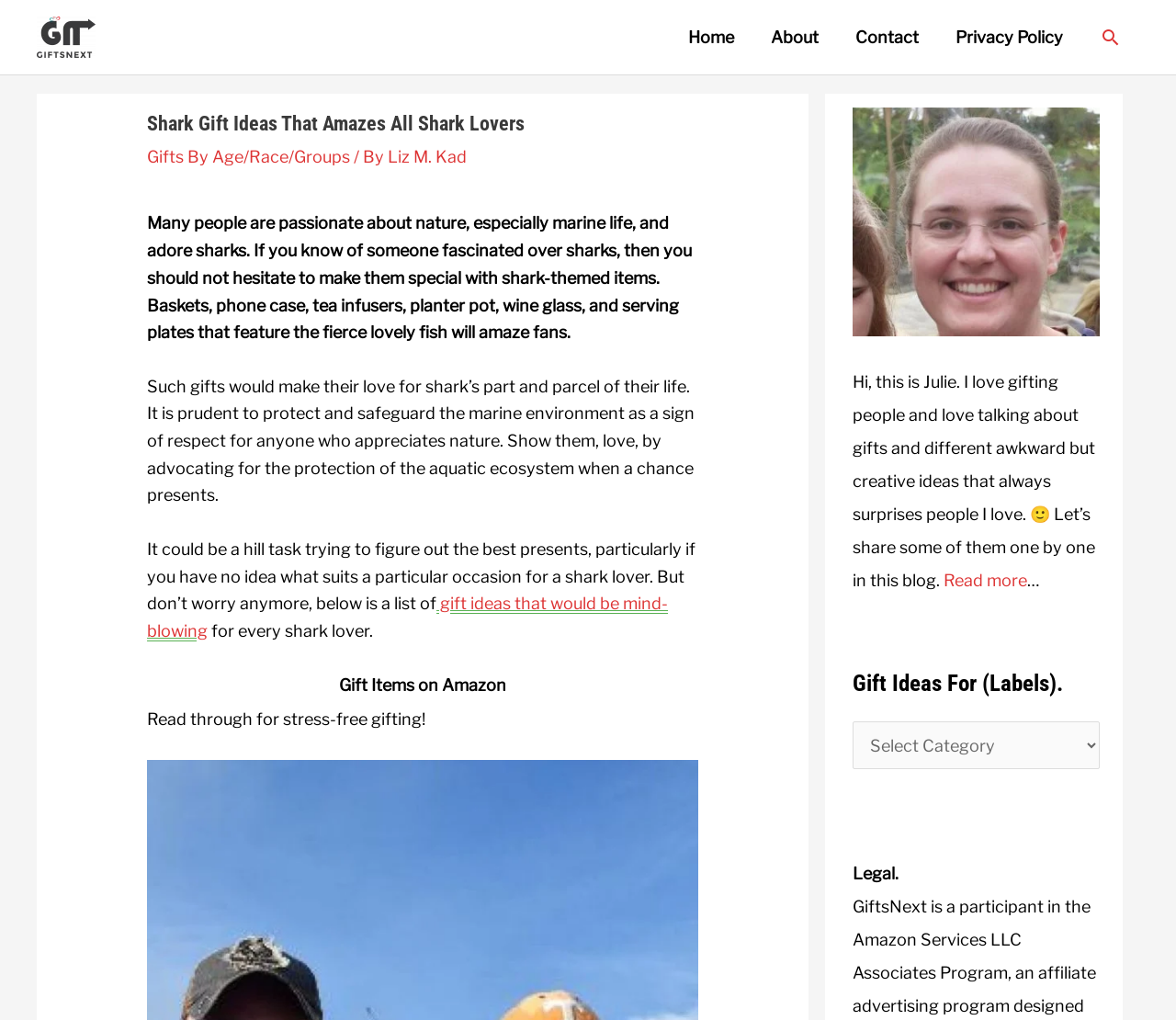Pinpoint the bounding box coordinates of the area that should be clicked to complete the following instruction: "Find Poems". The coordinates must be given as four float numbers between 0 and 1, i.e., [left, top, right, bottom].

None